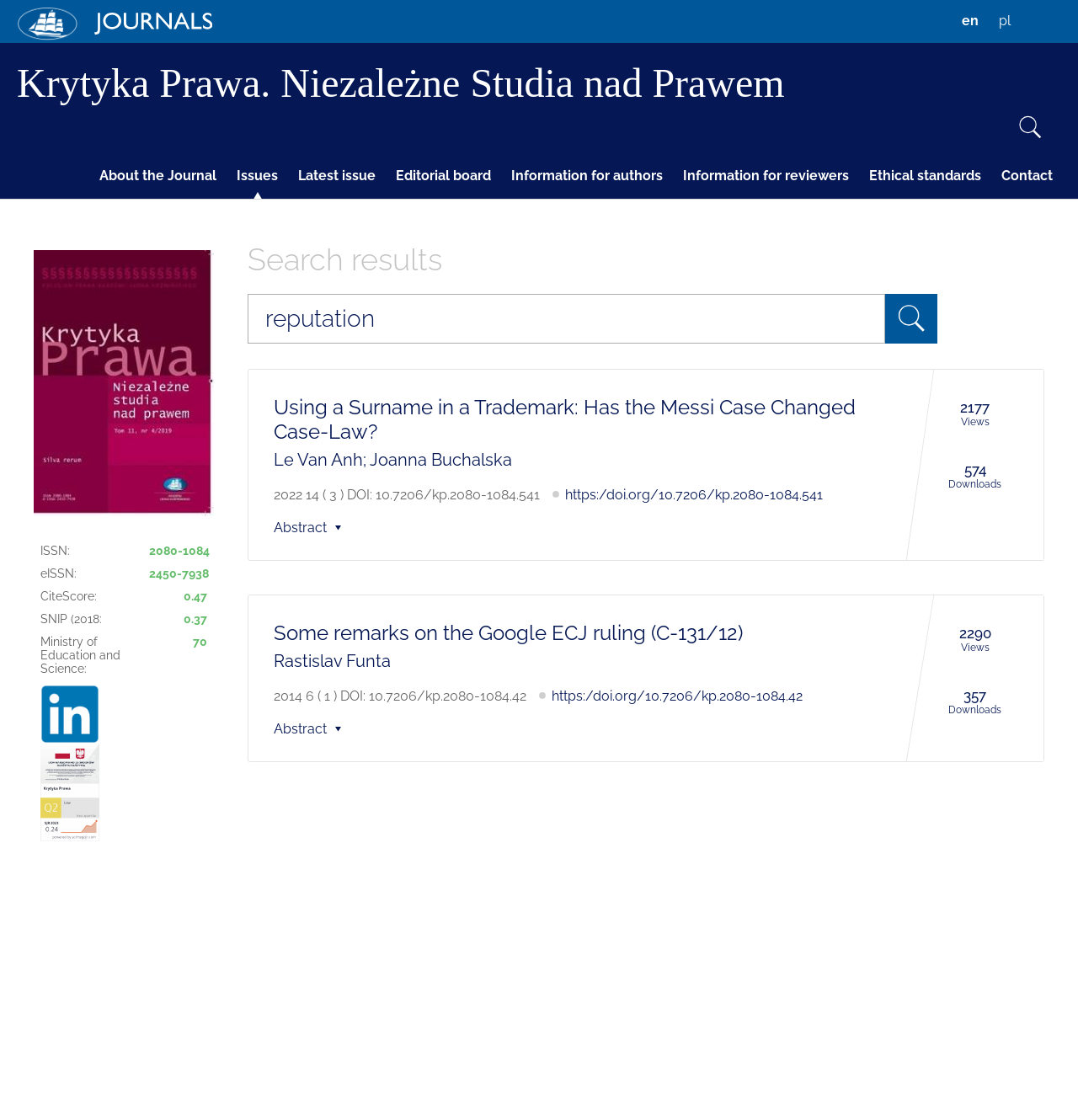Find the bounding box coordinates for the area that must be clicked to perform this action: "Click the 'Contact' link".

[0.921, 0.136, 0.984, 0.177]